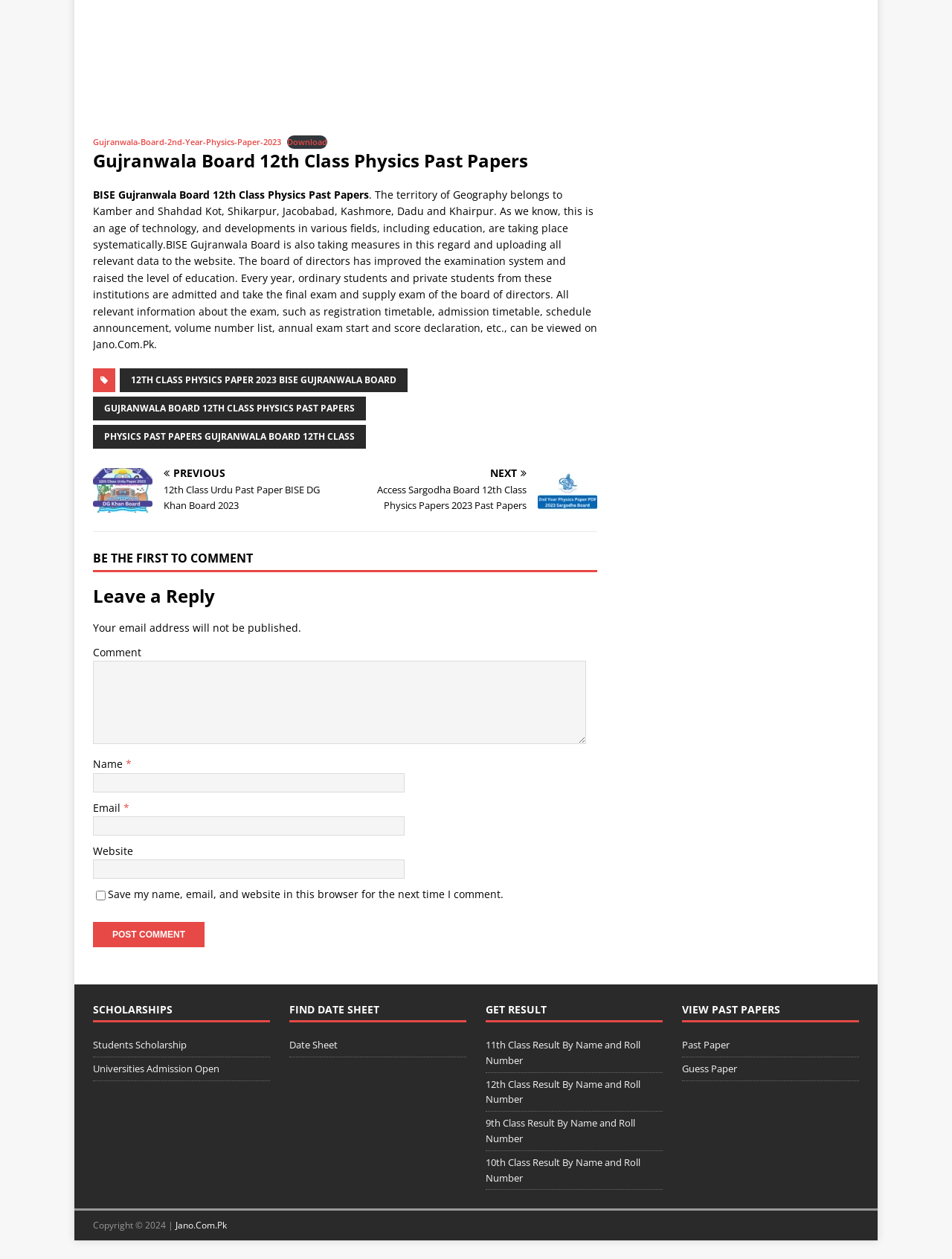Provide the bounding box coordinates of the area you need to click to execute the following instruction: "Access Sargodha Board 12th Class Physics Papers 2023 Past Papers".

[0.369, 0.372, 0.627, 0.407]